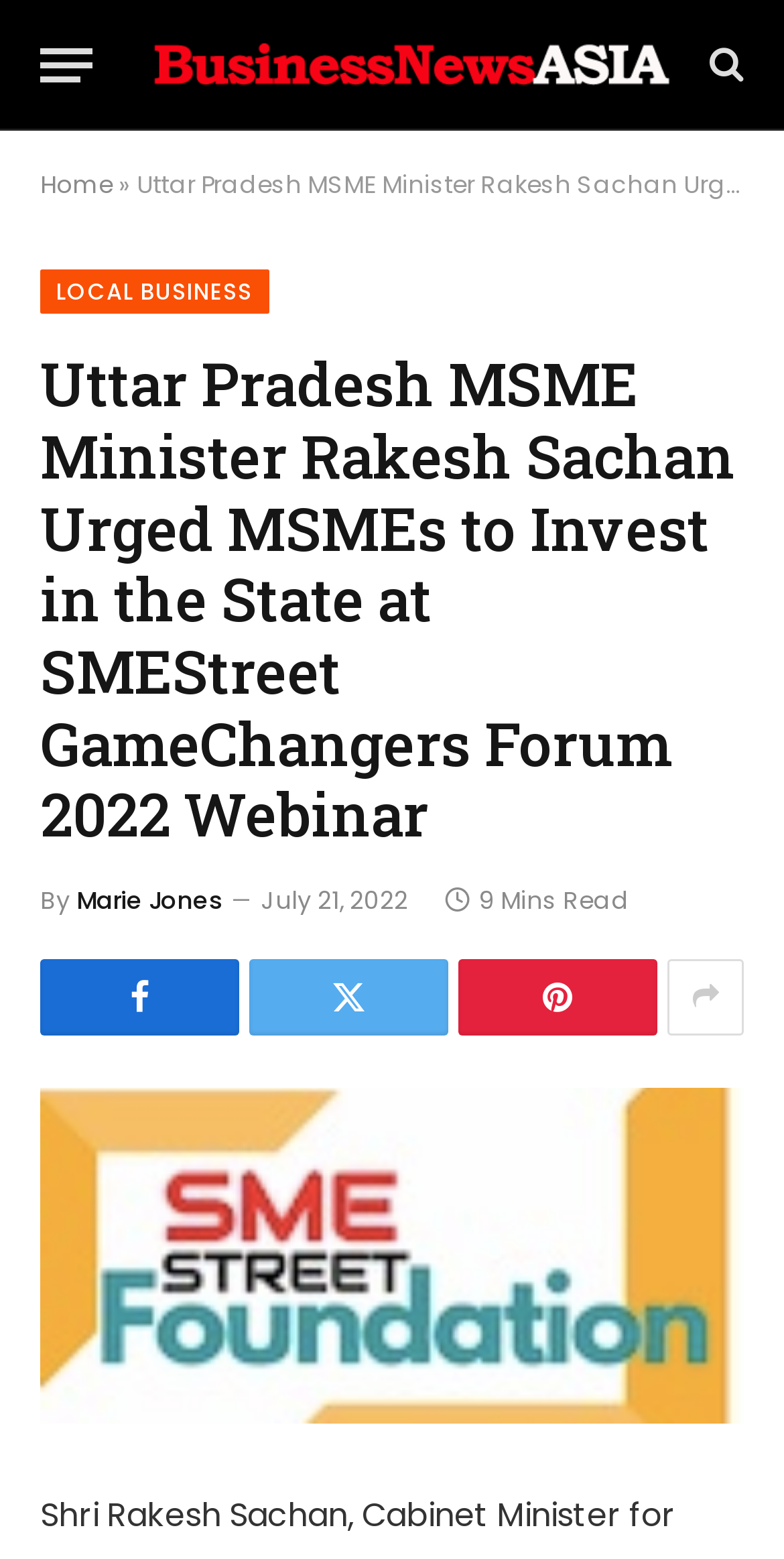Find the bounding box coordinates for the area that should be clicked to accomplish the instruction: "Go to Home page".

[0.051, 0.107, 0.144, 0.129]